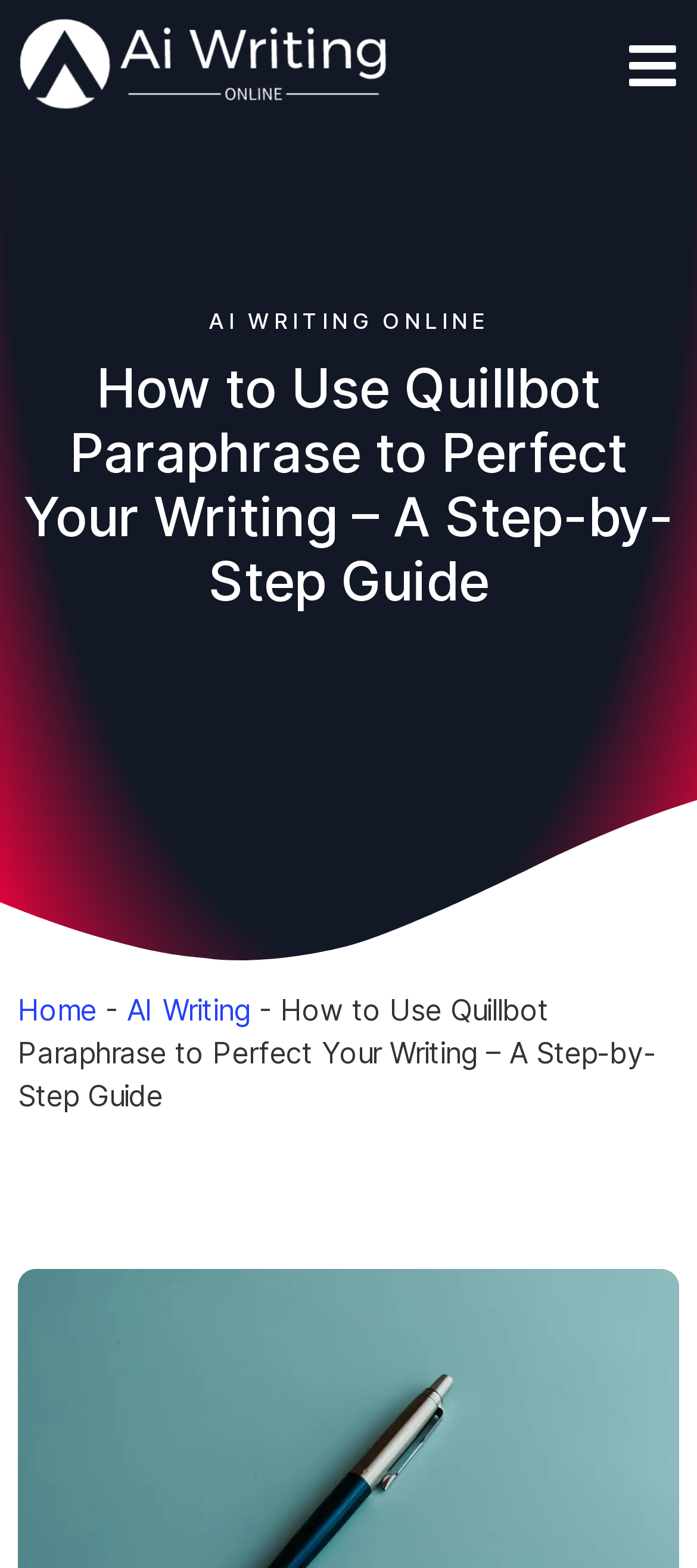Please determine the main heading text of this webpage.

How to Use Quillbot Paraphrase to Perfect Your Writing – A Step-by-Step Guide